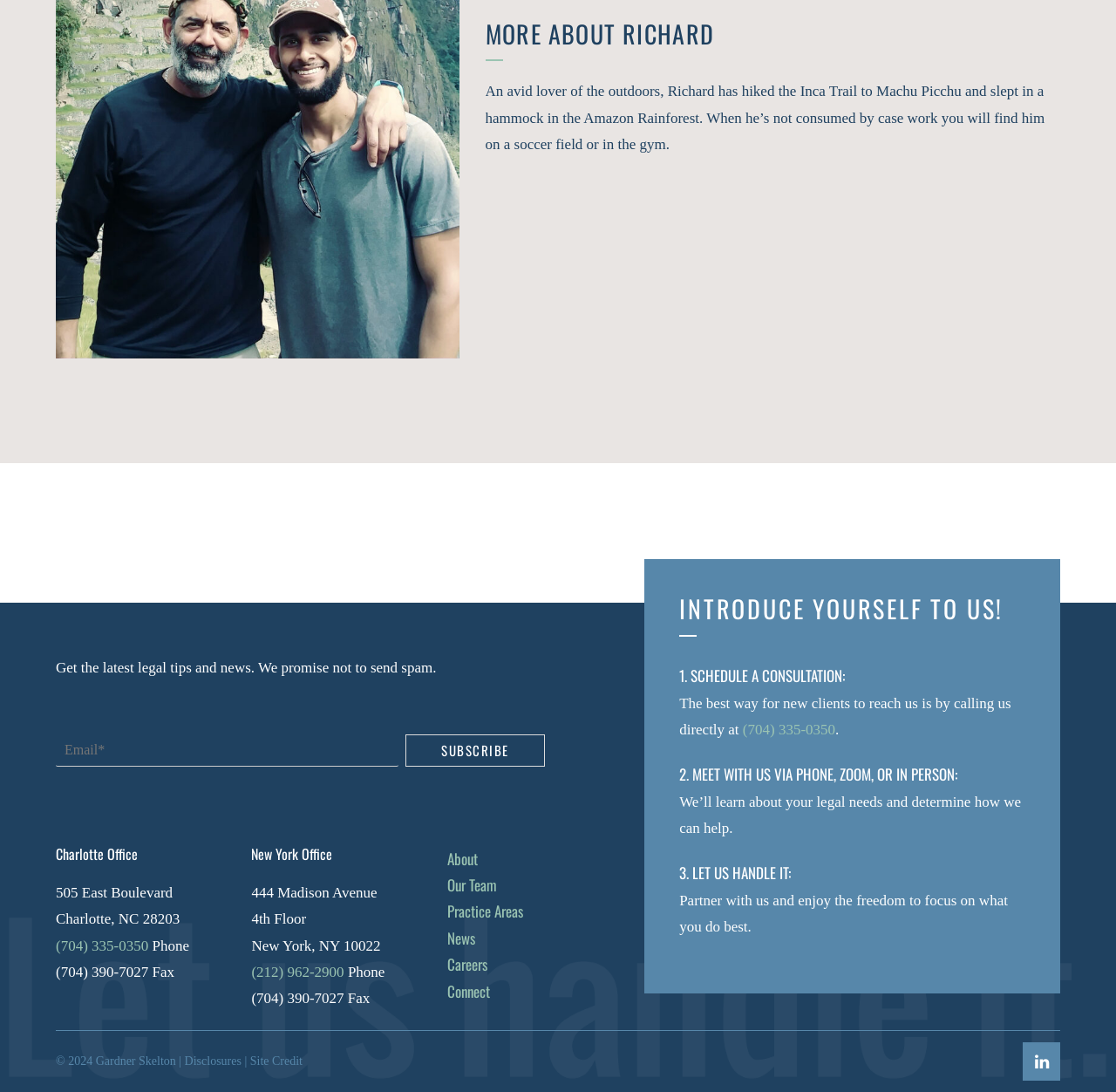Determine the bounding box coordinates of the region that needs to be clicked to achieve the task: "Subscribe to the newsletter".

[0.363, 0.673, 0.488, 0.702]